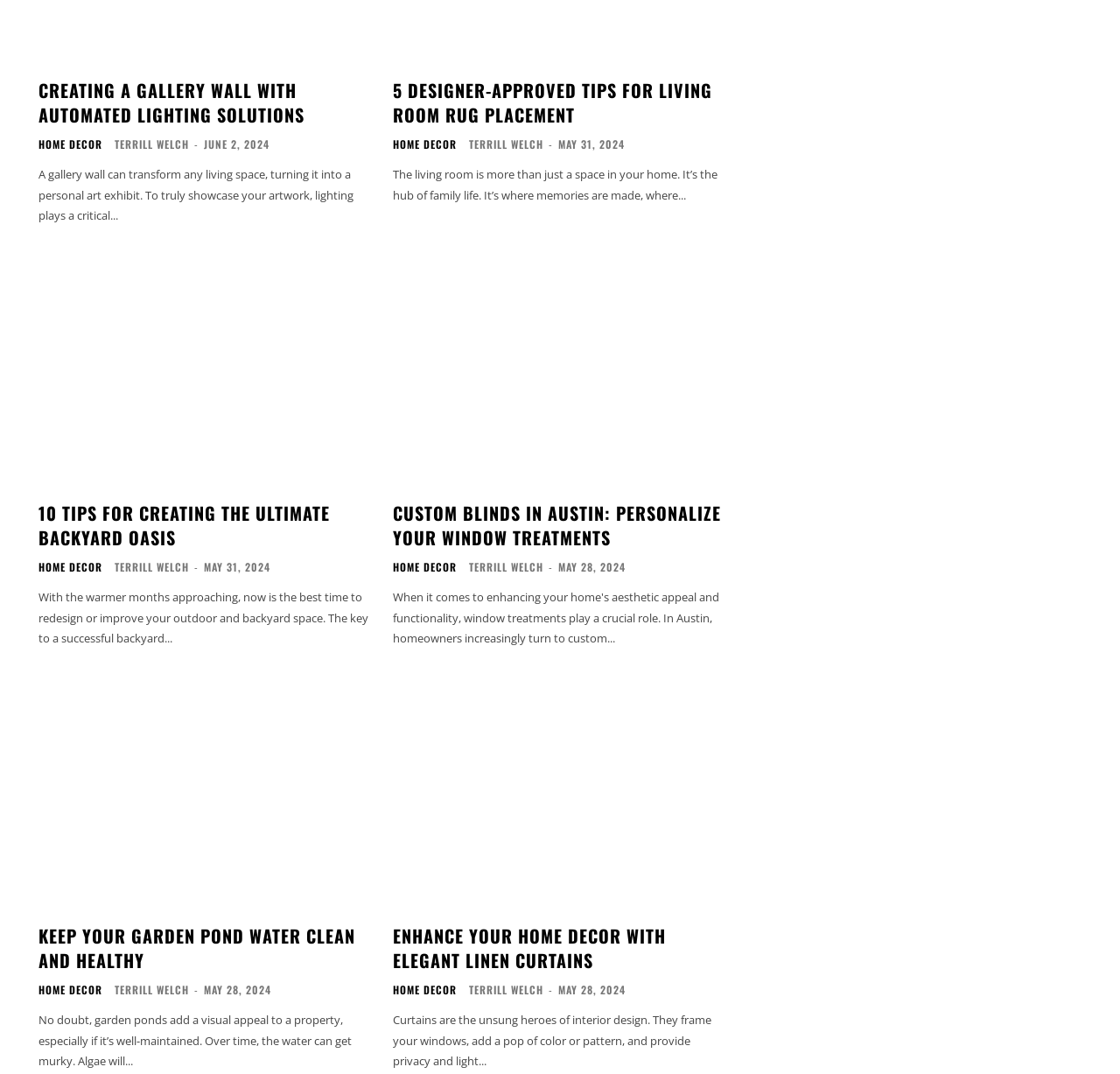How many articles are on the webpage?
Please give a well-detailed answer to the question.

The webpage contains six articles, each with a heading, author, publication date, and content, which can be identified by their unique headings and structures.